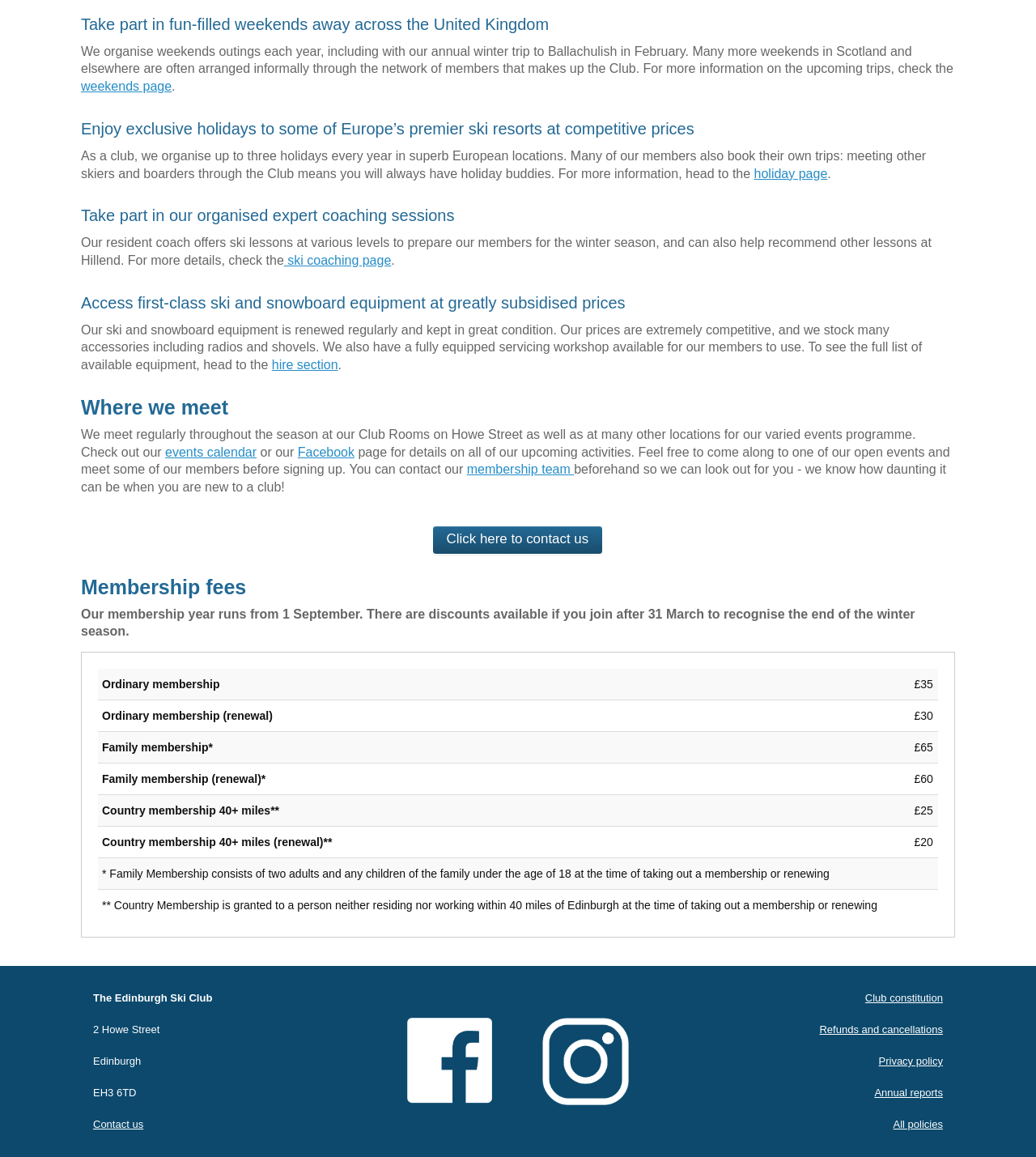What is the purpose of the coaching sessions?
Provide a well-explained and detailed answer to the question.

The coaching sessions are offered by the club's resident coach to help members prepare for the winter season, and can also recommend other lessons at Hillend.